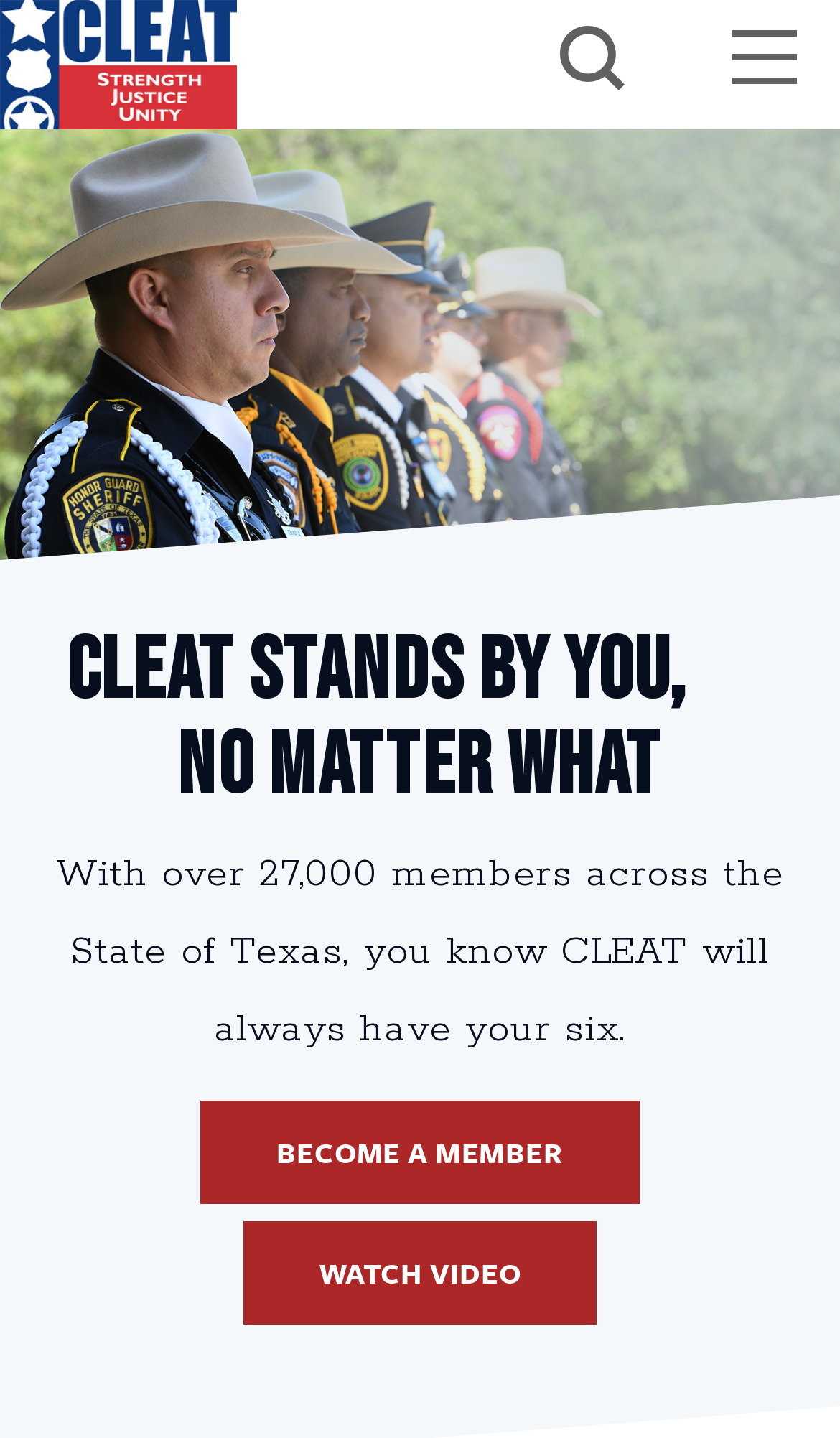How many buttons are there below the heading?
Based on the image content, provide your answer in one word or a short phrase.

2